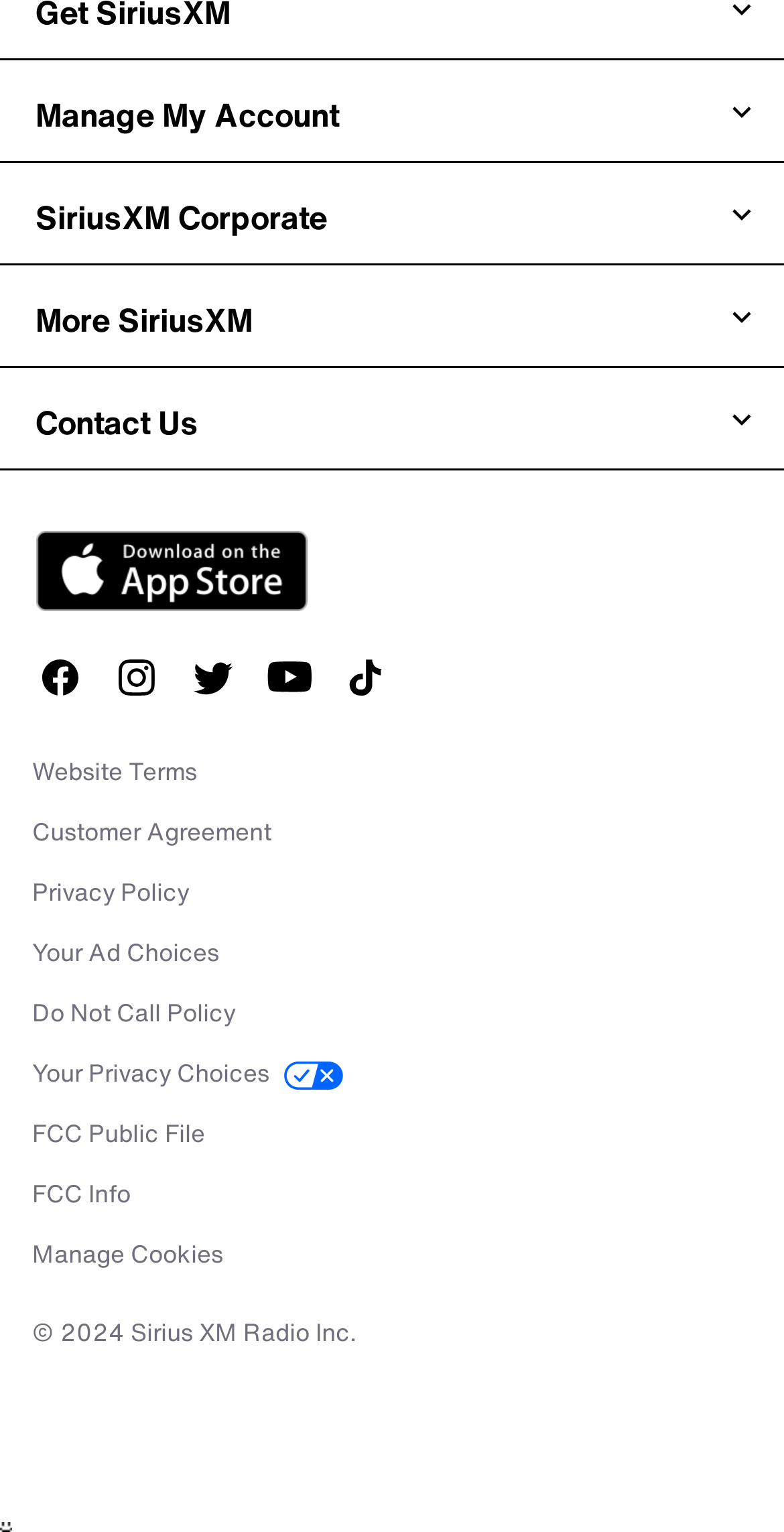Please determine the bounding box coordinates of the element's region to click for the following instruction: "Like us on Facebook".

[0.046, 0.416, 0.143, 0.468]